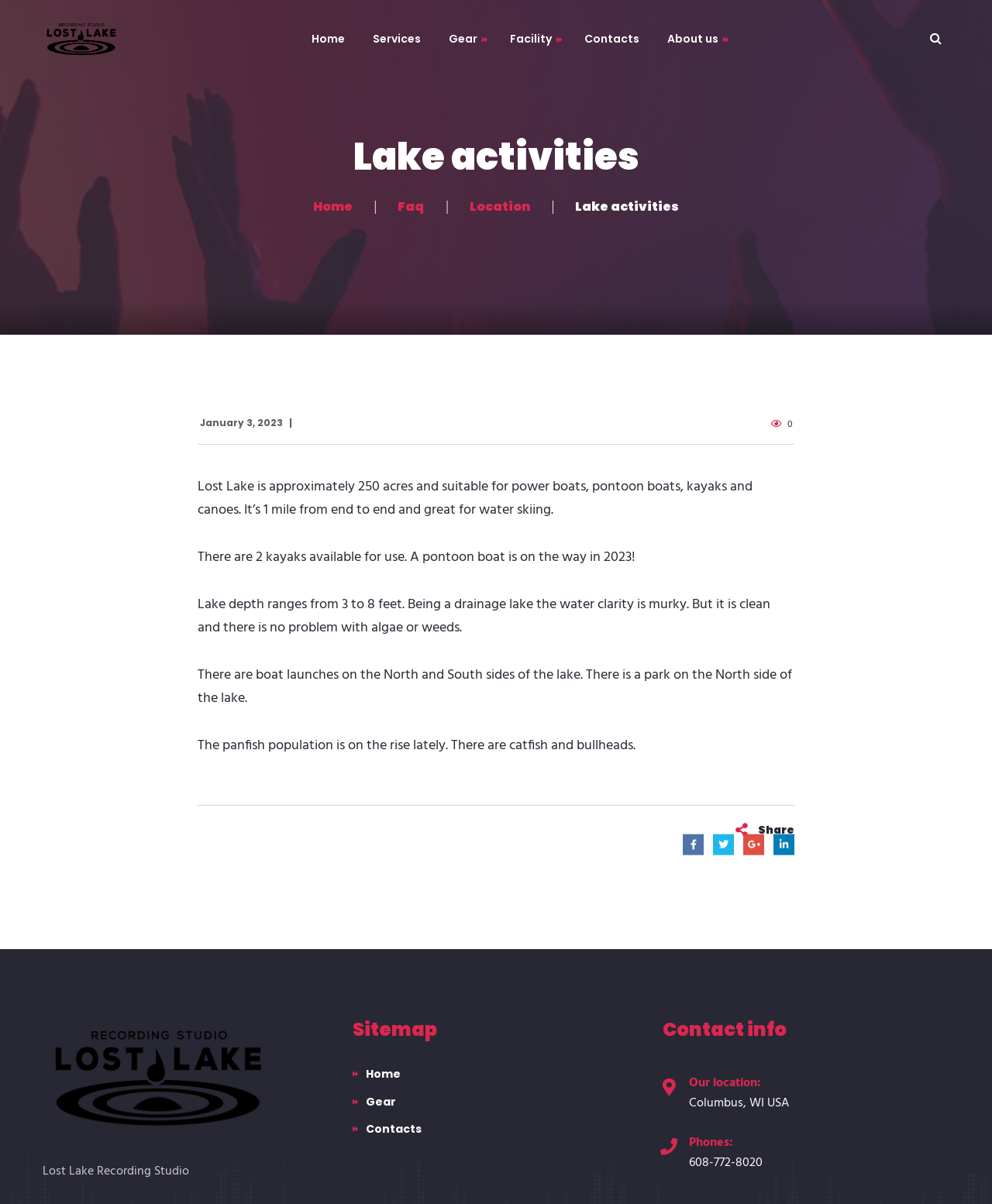Using the details in the image, give a detailed response to the question below:
What is the maximum depth of the lake?

I found this information in the article section of the webpage, where it is stated that 'Lake depth ranges from 3 to 8 feet.'.